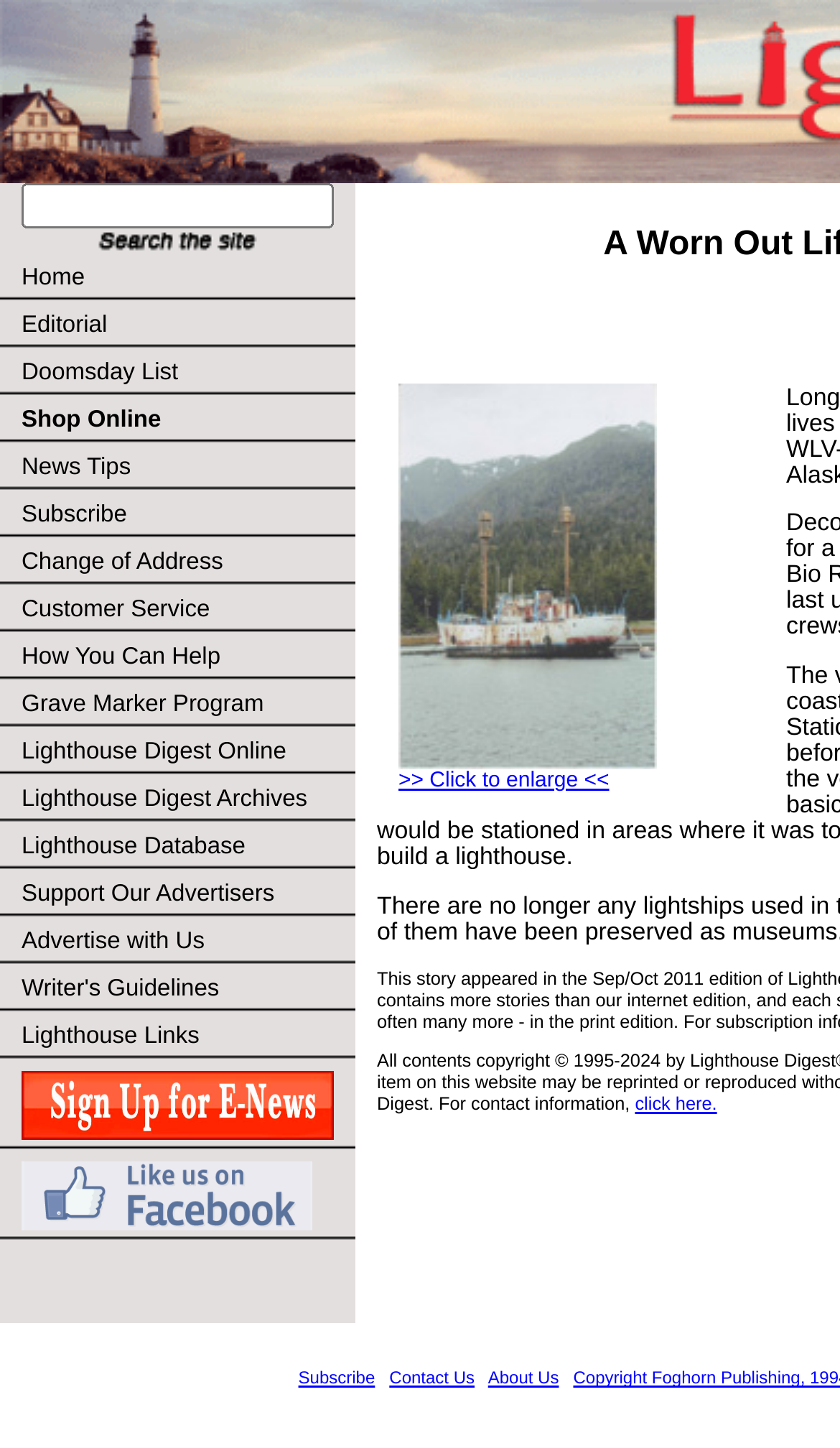What is the first option in the search bar?
Please provide a single word or phrase in response based on the screenshot.

Search